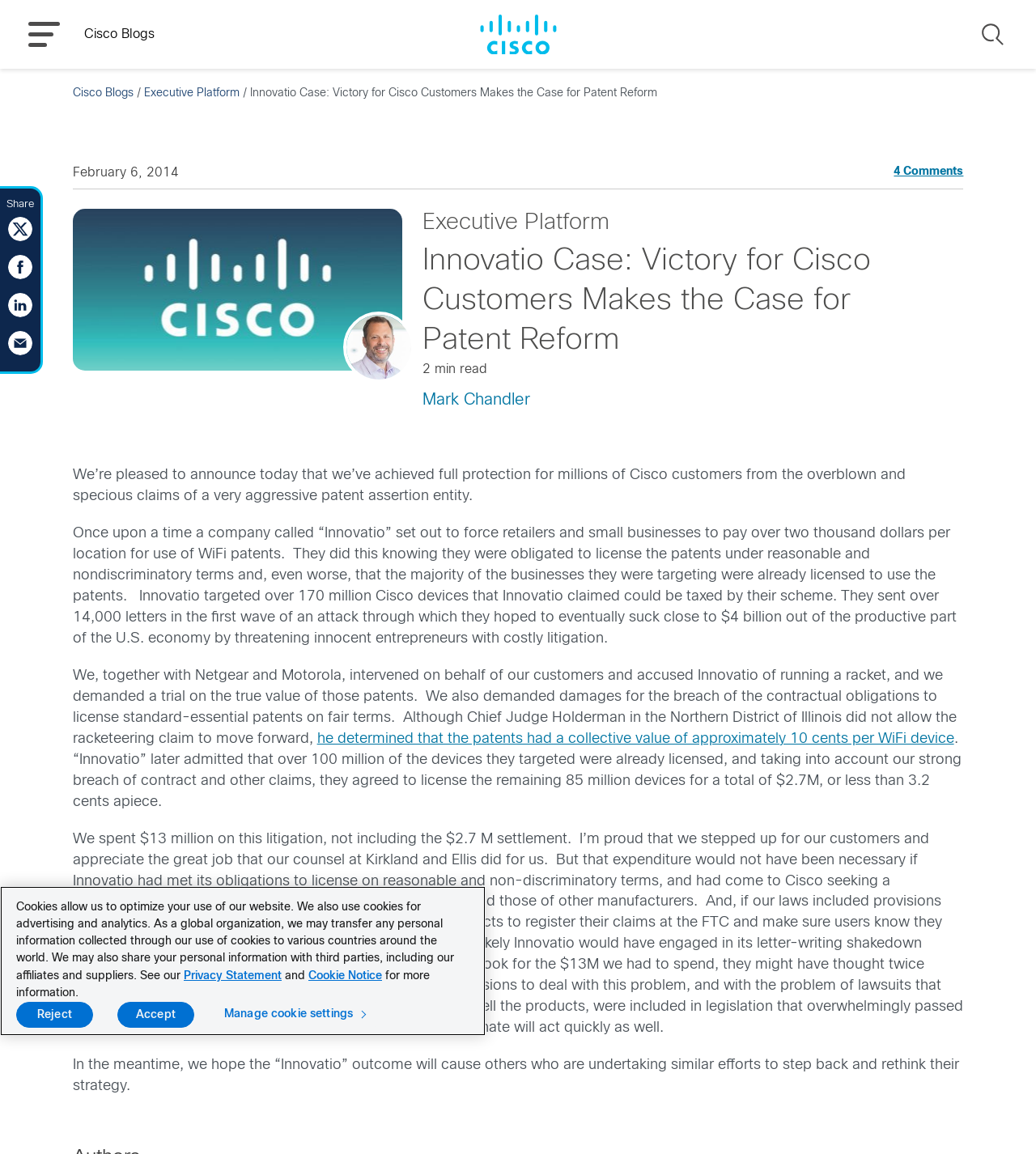Kindly determine the bounding box coordinates for the clickable area to achieve the given instruction: "Read the 'Executive Platform' article".

[0.139, 0.076, 0.231, 0.086]